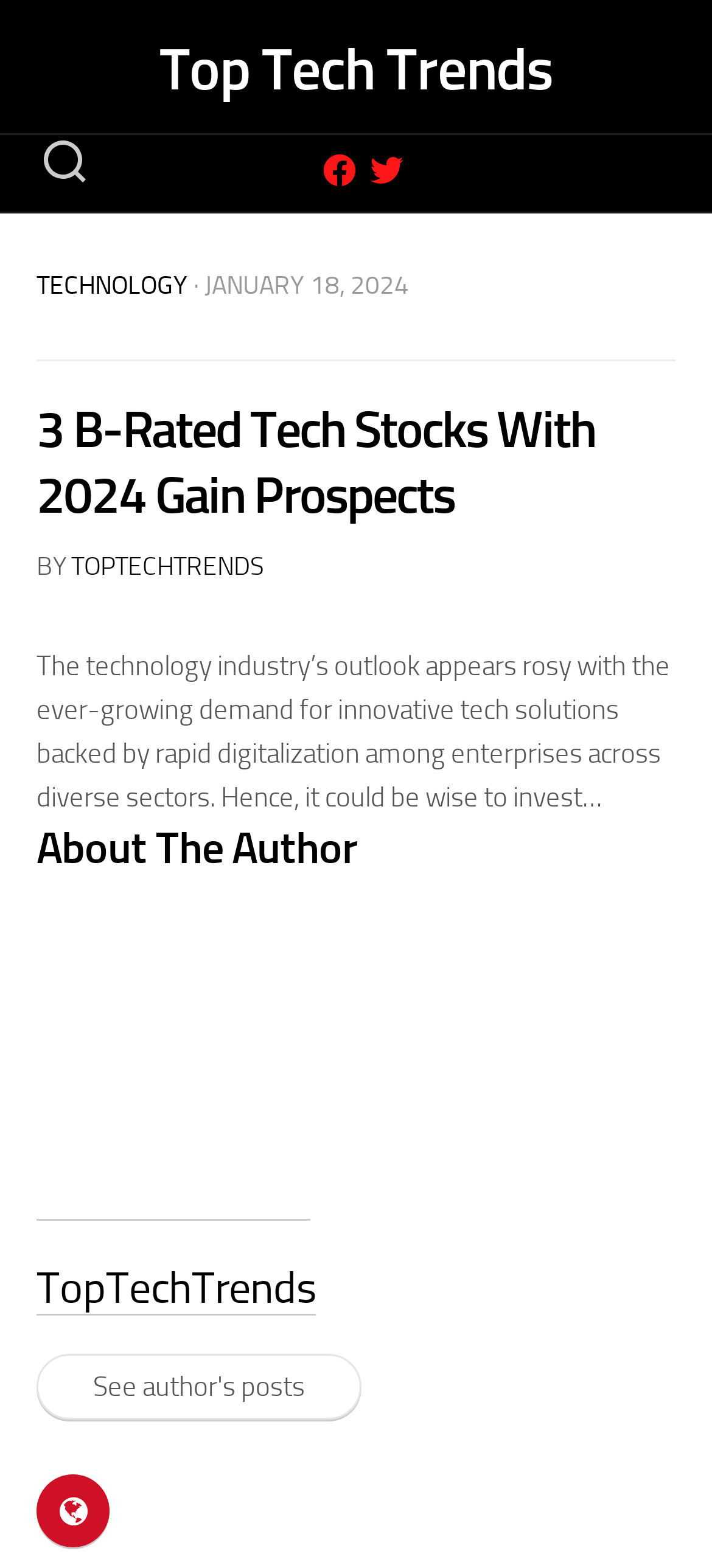Using the description: "See author's posts", identify the bounding box of the corresponding UI element in the screenshot.

[0.051, 0.864, 0.508, 0.906]